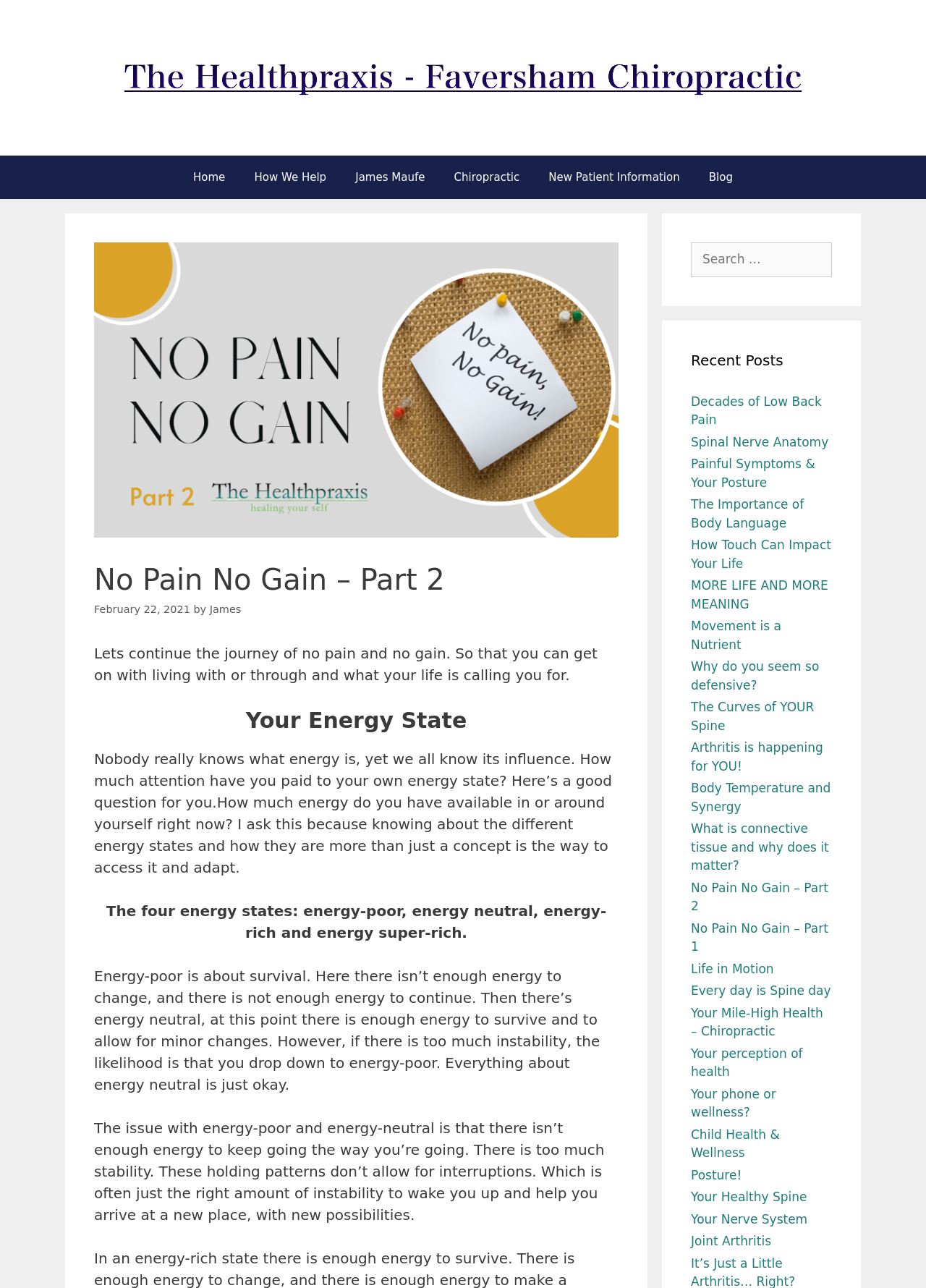For the following element description, predict the bounding box coordinates in the format (top-left x, top-left y, bottom-right x, bottom-right y). All values should be floating point numbers between 0 and 1. Description: Your Nerve System

[0.746, 0.941, 0.872, 0.952]